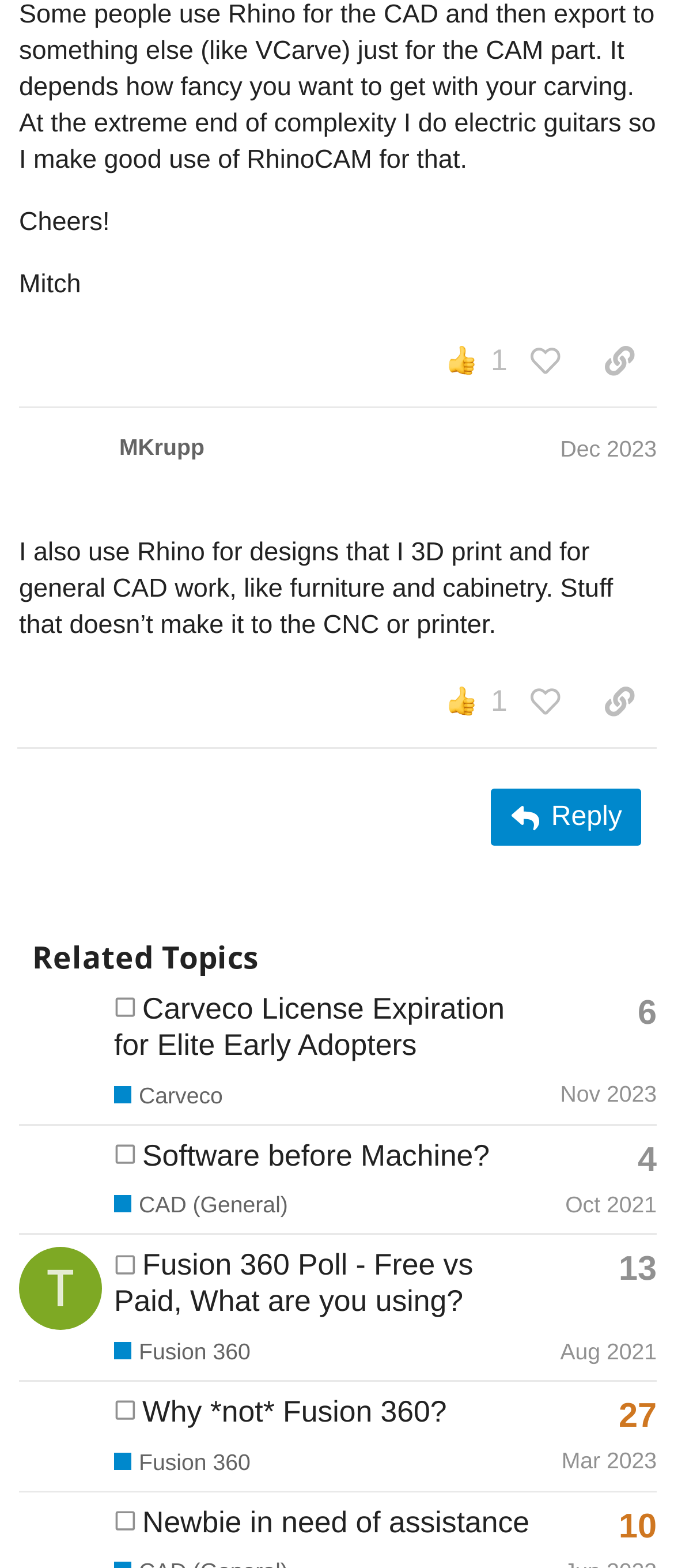Examine the screenshot and answer the question in as much detail as possible: What is the name of the software mentioned in the topic 'Fusion 360 Poll - Free vs Paid, What are you using?'?

I found the topic 'Fusion 360 Poll - Free vs Paid, What are you using?' in the 'Related Topics' section, and it has a link 'Fusion 360' in the topic title.